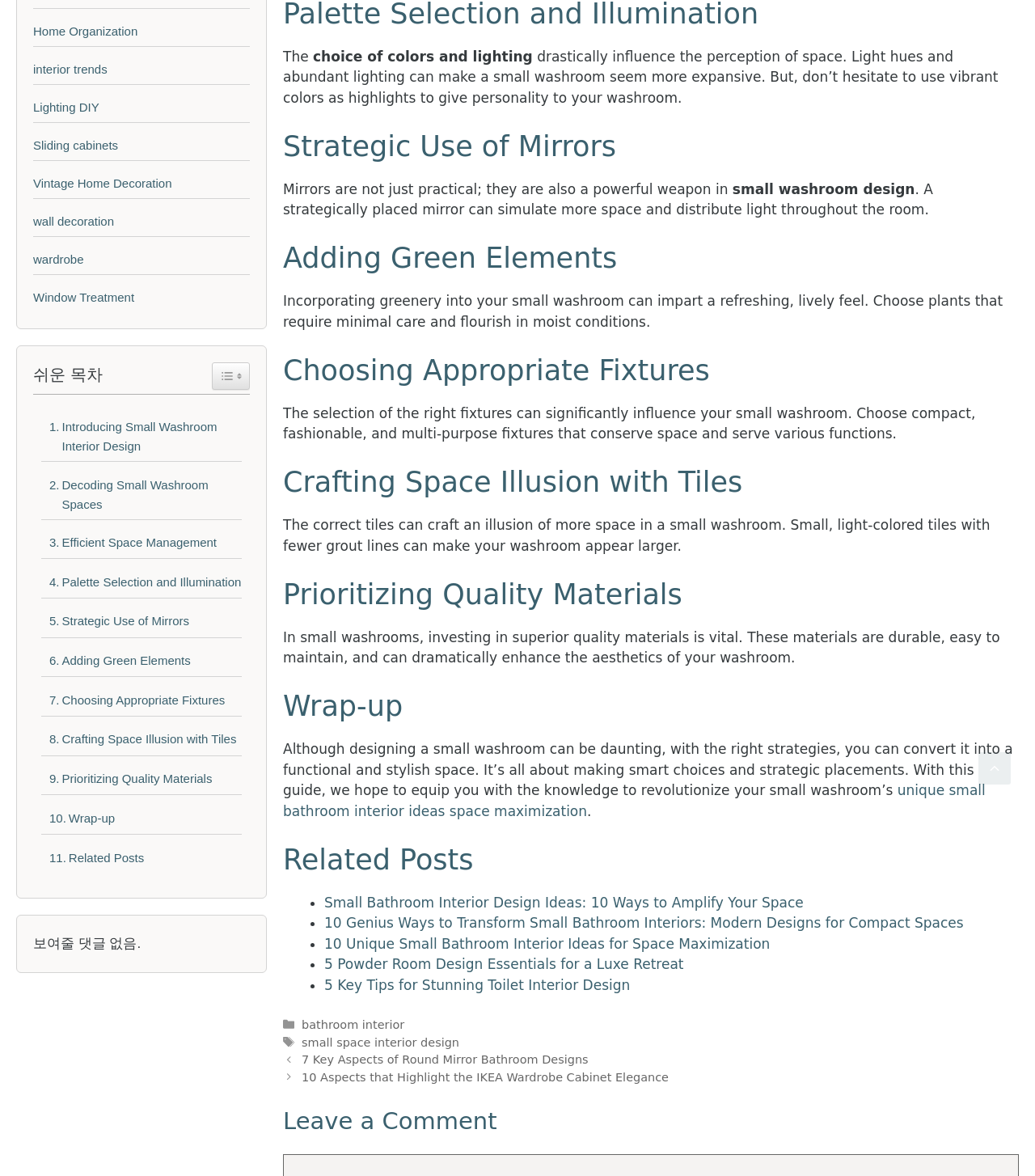What is the main topic of this webpage? Based on the screenshot, please respond with a single word or phrase.

Small washroom interior design